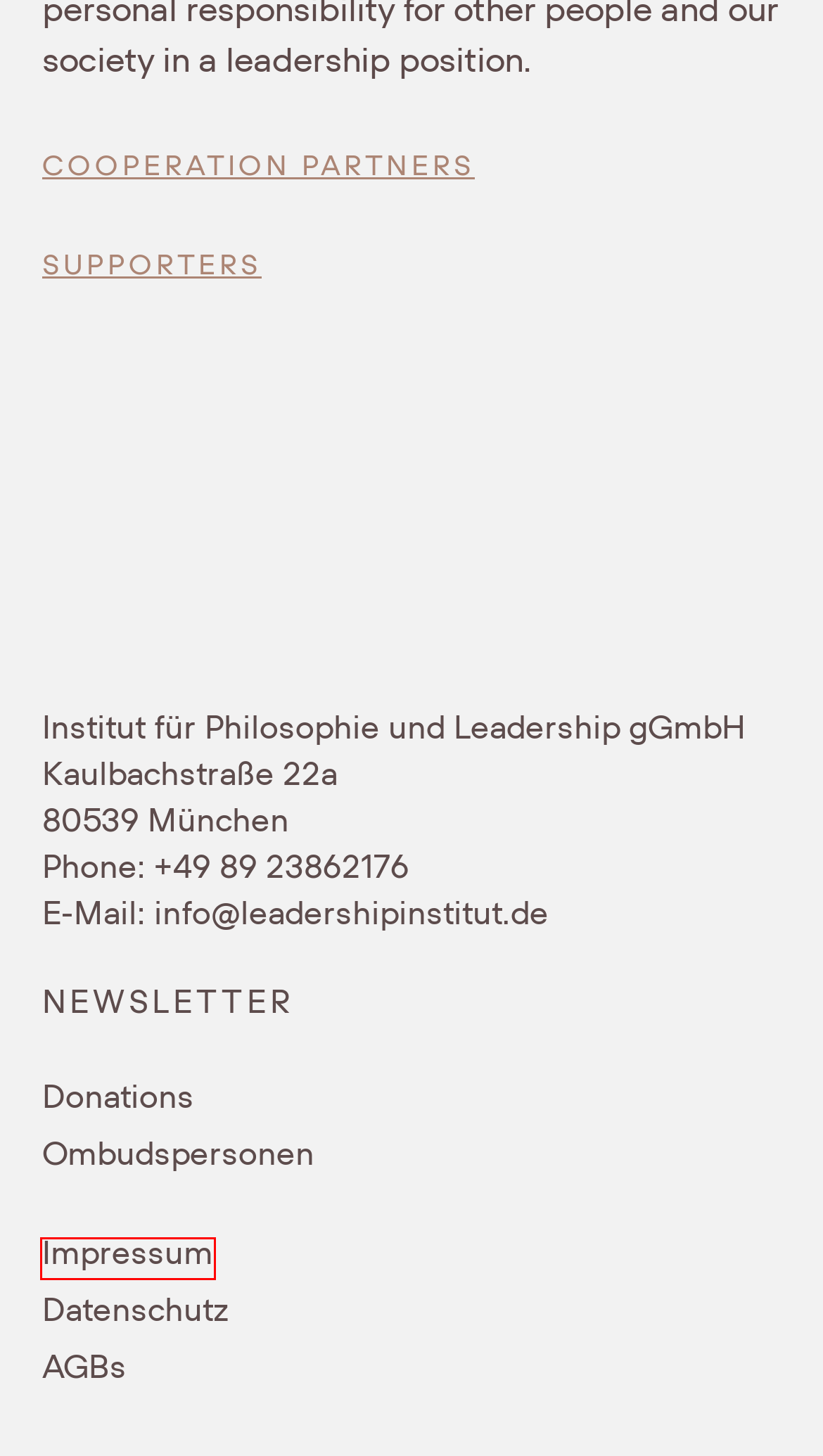You have received a screenshot of a webpage with a red bounding box indicating a UI element. Please determine the most fitting webpage description that matches the new webpage after clicking on the indicated element. The choices are:
A. All offers for companies - Institut für Philosophie und Leadership gGmbH
B. AGBs - Institut für Philosophie und Leadership gGmbH
C. Unterstützer - Institut für Philosophie und Leadership gGmbH
D. Datenschutz - Institut für Philosophie und Leadership gGmbH
E. Institut - Institut für Philosophie und Leadership gGmbH
F. Ombudspersonen - Institut für Philosophie und Leadership gGmbH
G. Keynotes on the topic of leadership - Institut für Philosophie und Leadership gGmbH
H. Impressum - Institut für Philosophie und Leadership gGmbH

H